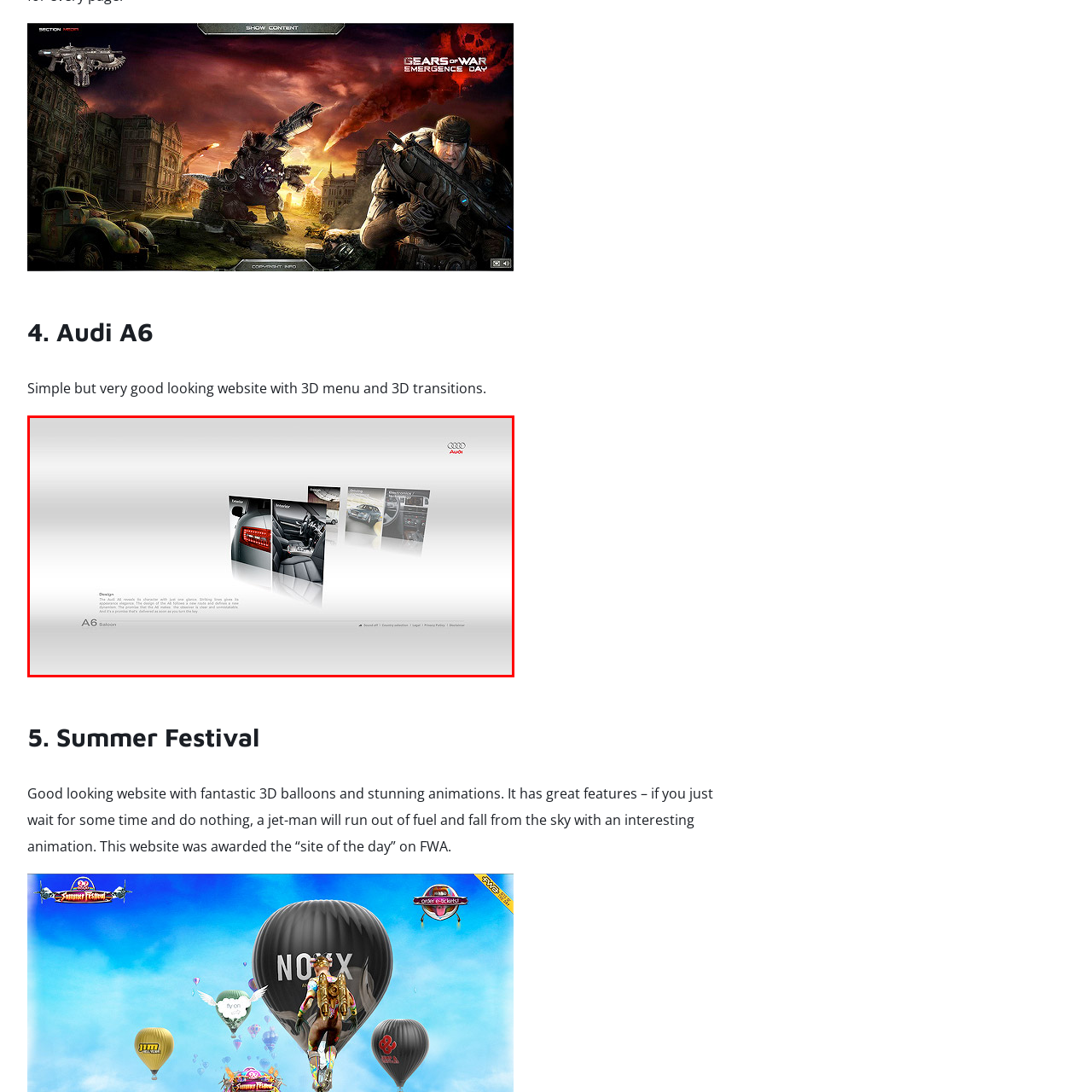Identify the content inside the red box and answer the question using a brief word or phrase: What surrounds the central image?

Smaller panels